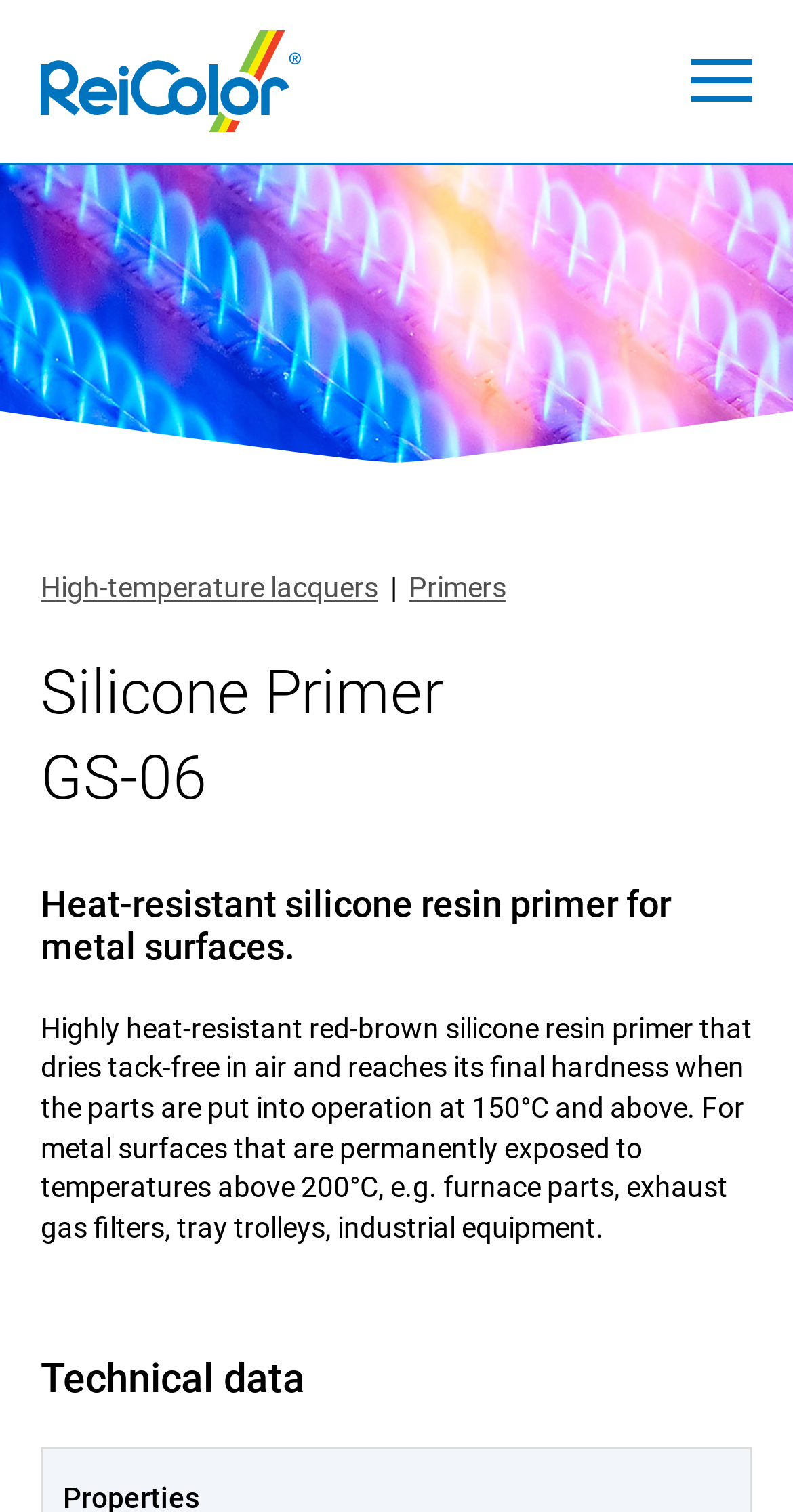Calculate the bounding box coordinates for the UI element based on the following description: "High-temperature lacquers". Ensure the coordinates are four float numbers between 0 and 1, i.e., [left, top, right, bottom].

[0.051, 0.376, 0.477, 0.403]